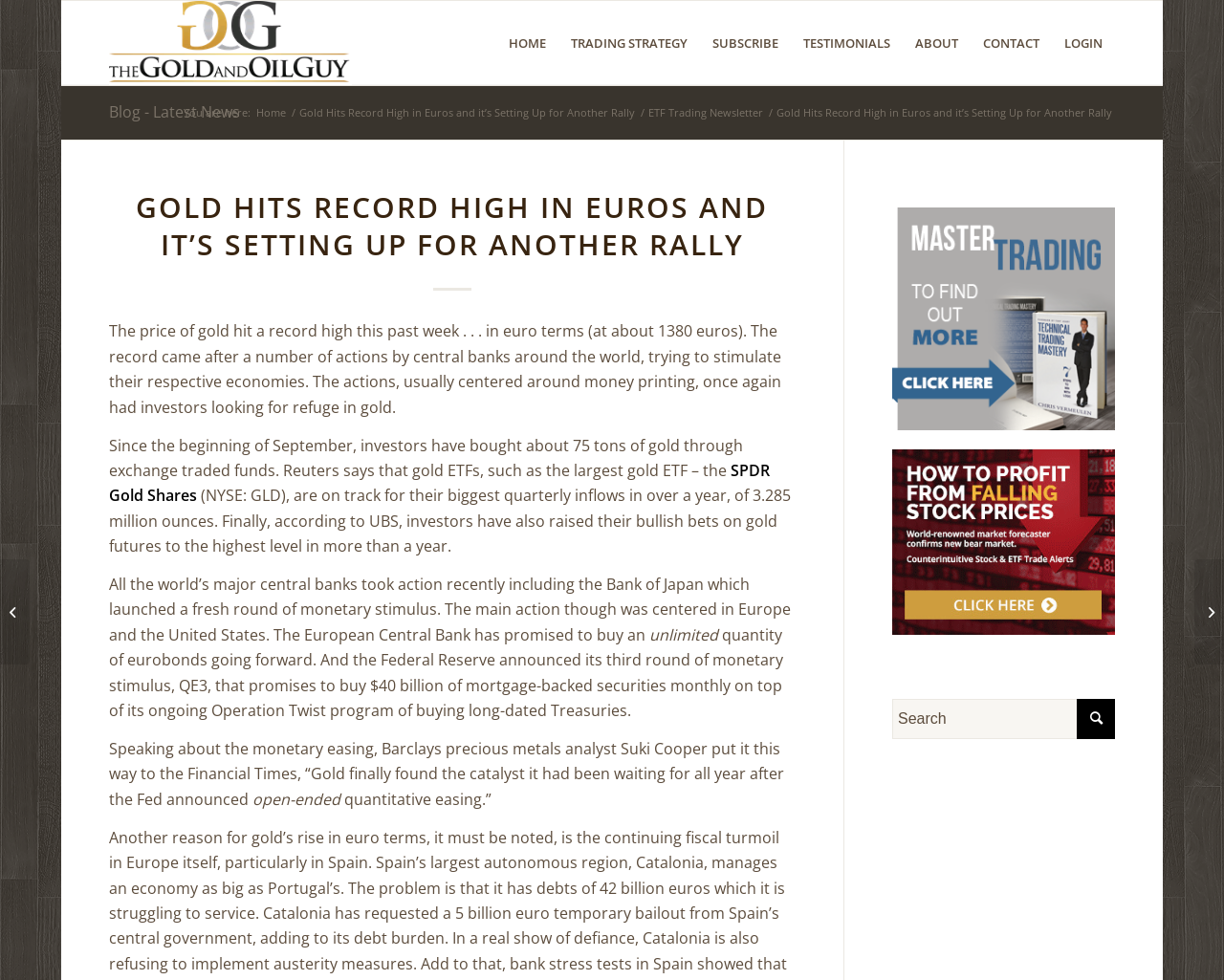Show the bounding box coordinates for the element that needs to be clicked to execute the following instruction: "View the '7 Steps To Win With Logic' page". Provide the coordinates in the form of four float numbers between 0 and 1, i.e., [left, top, right, bottom].

[0.729, 0.202, 0.911, 0.449]